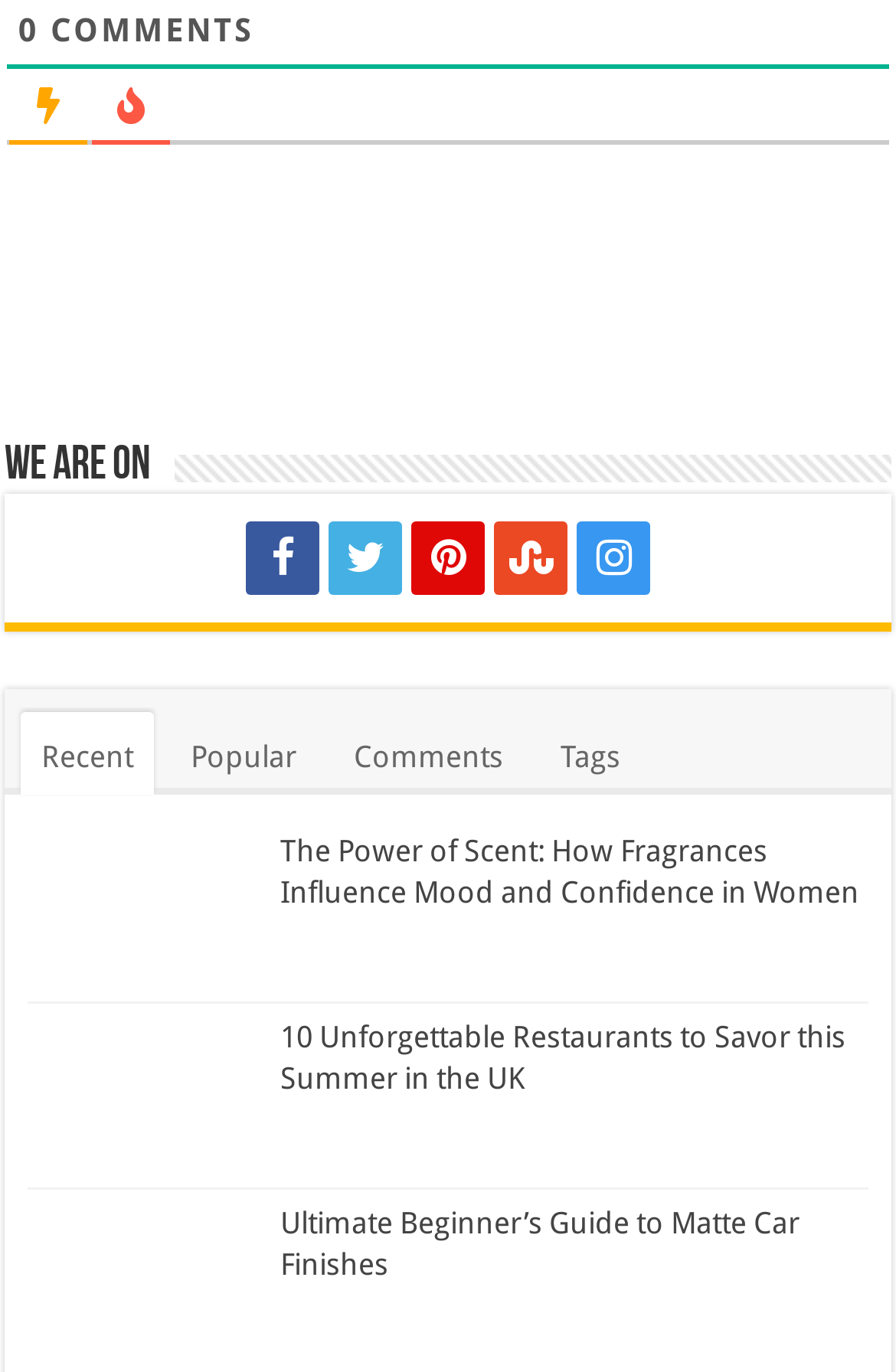How many article headings are on this page?
Provide an in-depth and detailed answer to the question.

I counted the number of heading elements on the page, which are 'We are on', 'The Power of Scent: How Fragrances Influence Mood and Confidence in Women', '10 Unforgettable Restaurants to Savor this Summer in the UK', and 'Ultimate Beginner’s Guide to Matte Car Finishes'. There are 4 headings in total, but one of them is a subheading, so I counted 3 main article headings.